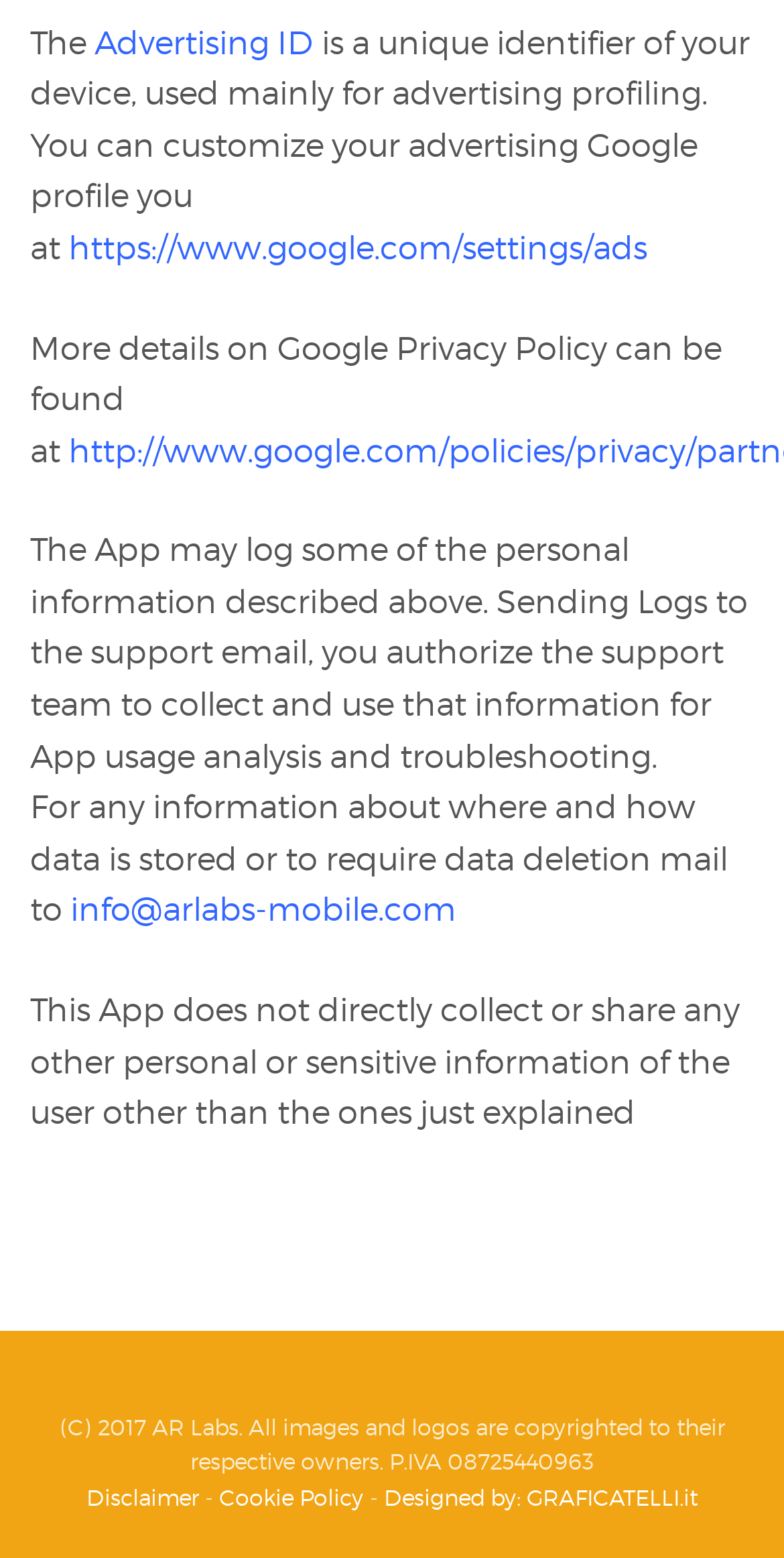Who designed the webpage?
We need a detailed and exhaustive answer to the question. Please elaborate.

The webpage provides a link to the designer of the webpage, which is GRAFICATELLI.it. This link is mentioned at the bottom of the webpage.